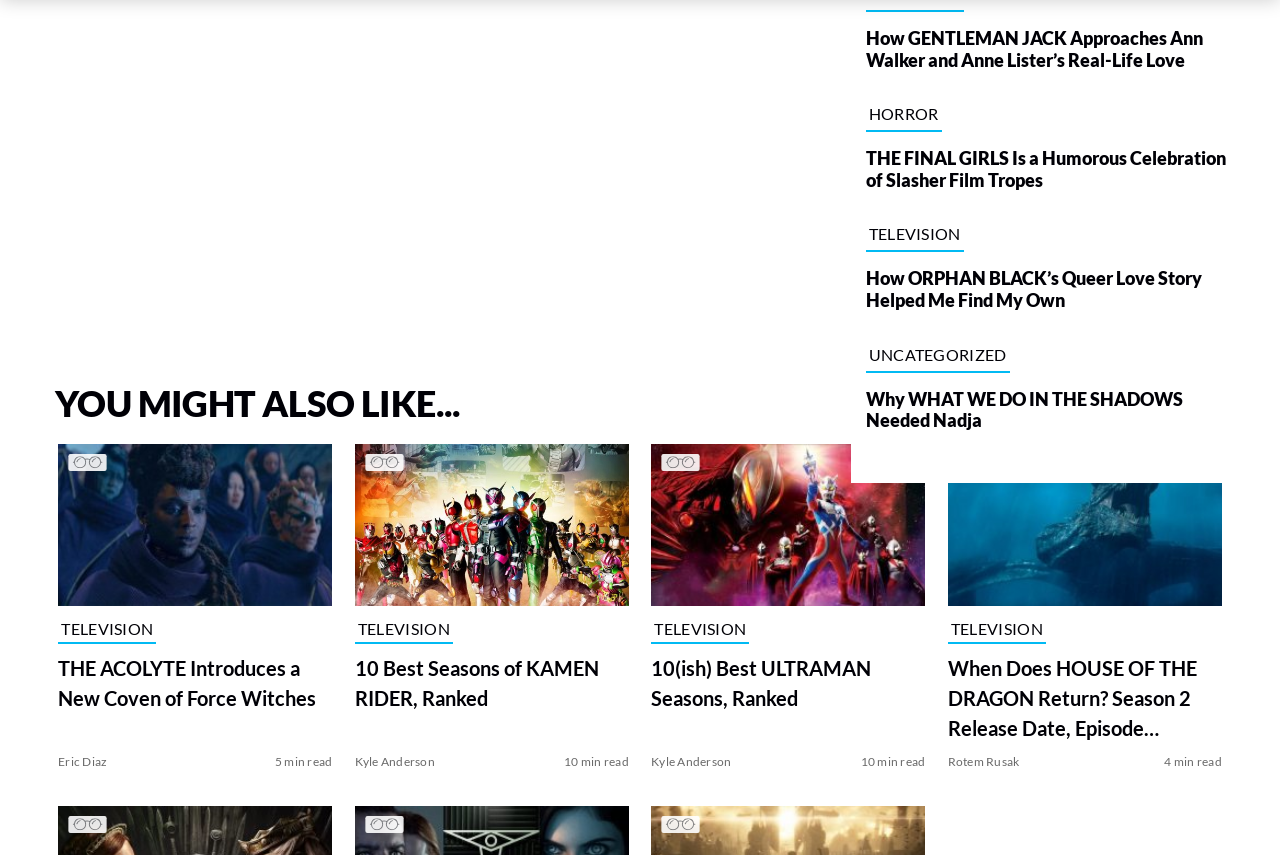Please answer the following question using a single word or phrase: How long does it take to read the article about 'THE ACOLYTE'?

5 min read